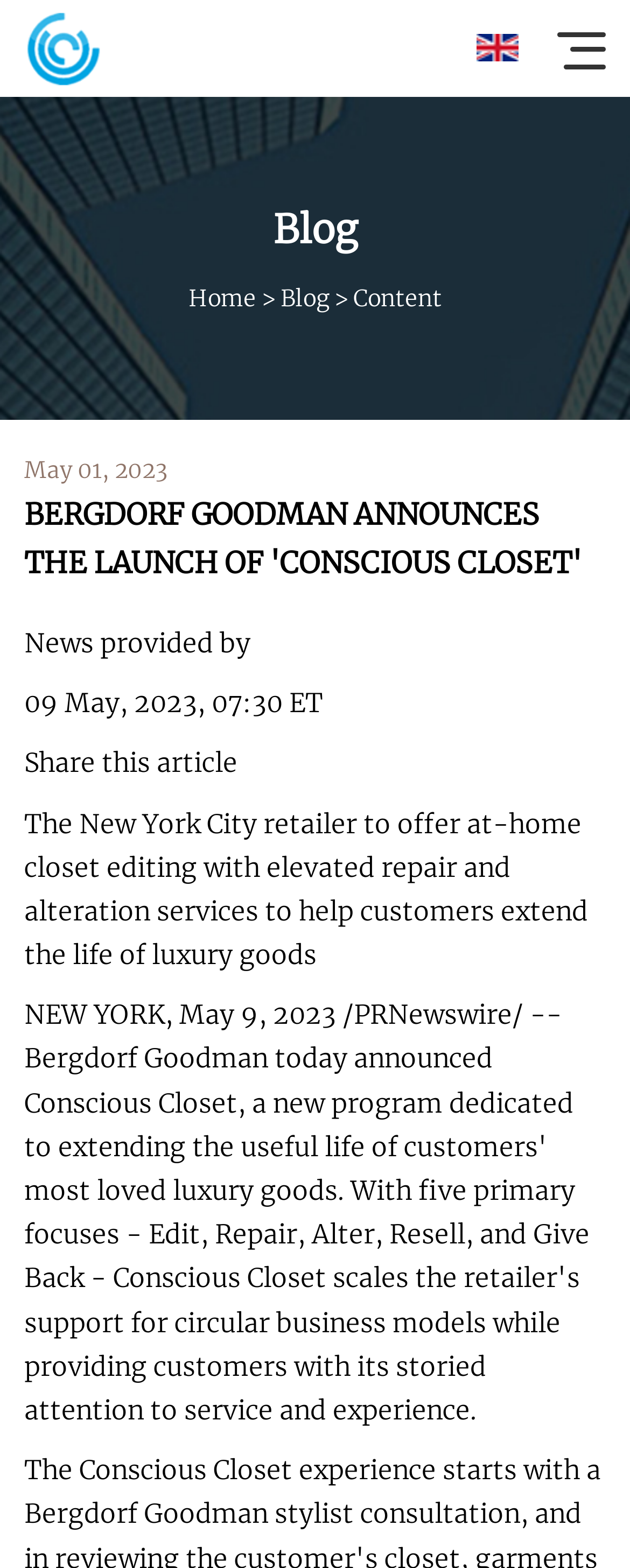Identify the bounding box of the HTML element described here: "Cheapest Site For Cbd Bud". Provide the coordinates as four float numbers between 0 and 1: [left, top, right, bottom].

None